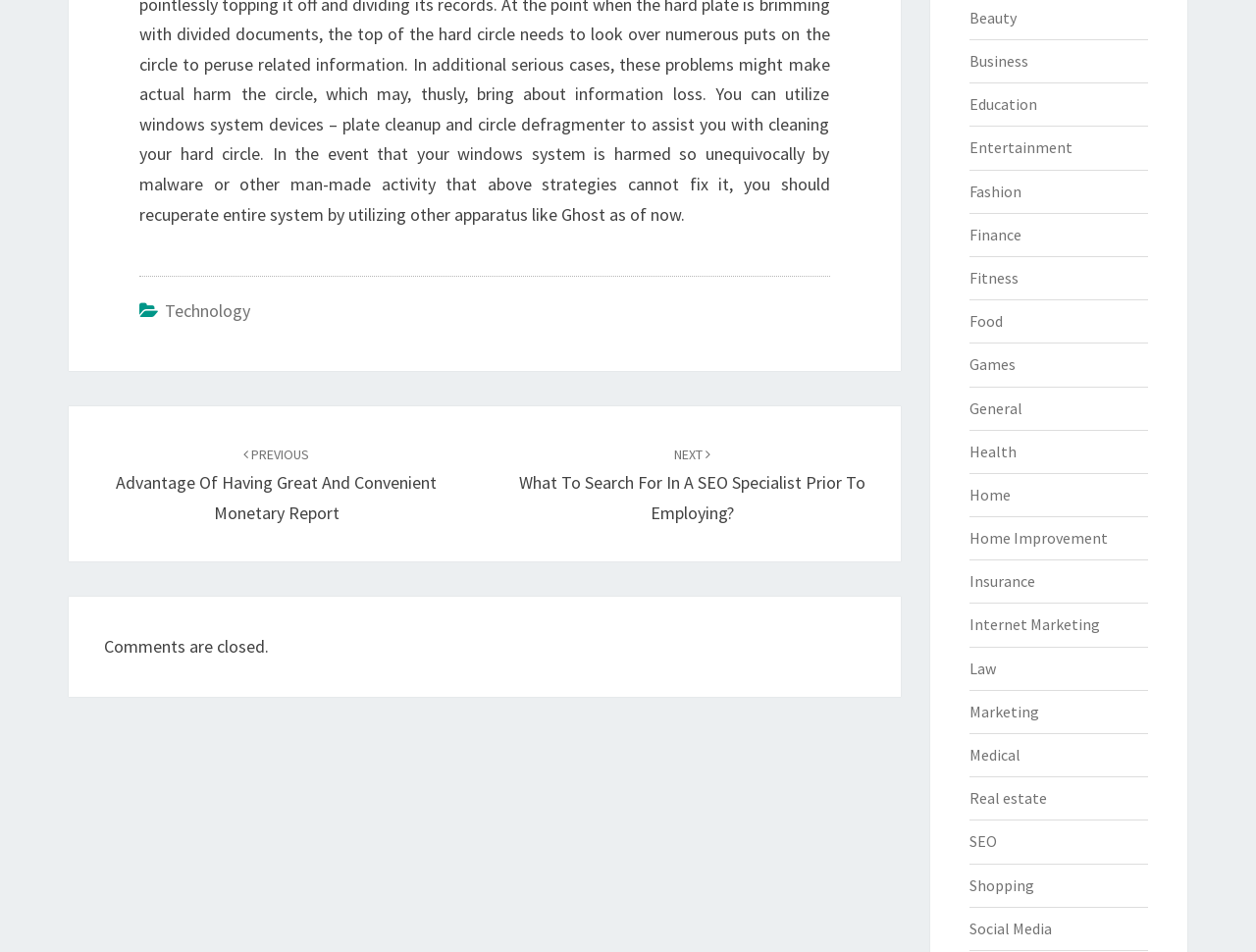Answer the question in a single word or phrase:
What is the status of comments on this webpage?

Closed